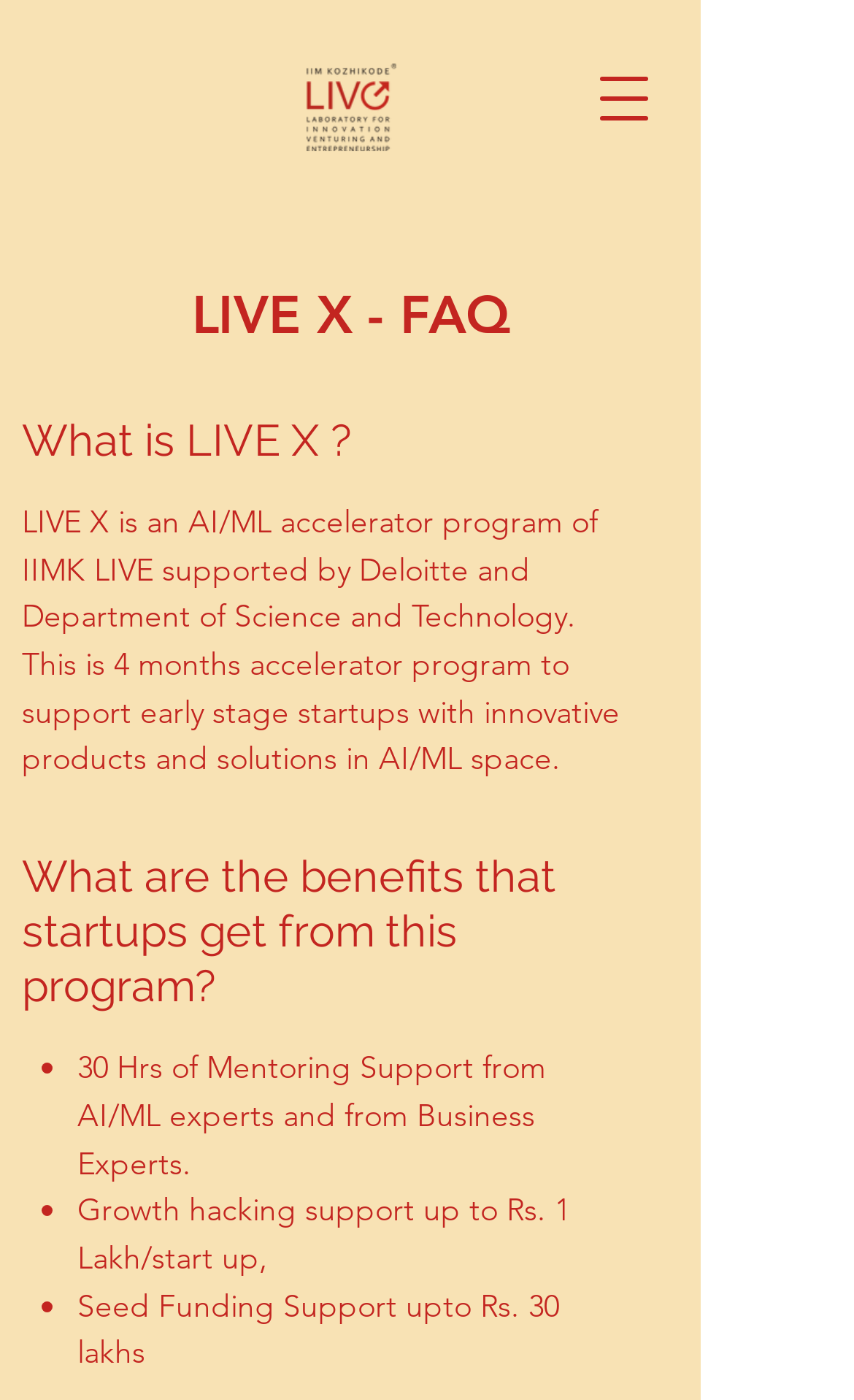What is the maximum amount of seed funding support?
Using the image as a reference, answer the question in detail.

The webpage mentions that one of the benefits of the LIVE X program is seed funding support up to Rs. 30 lakhs for each startup.